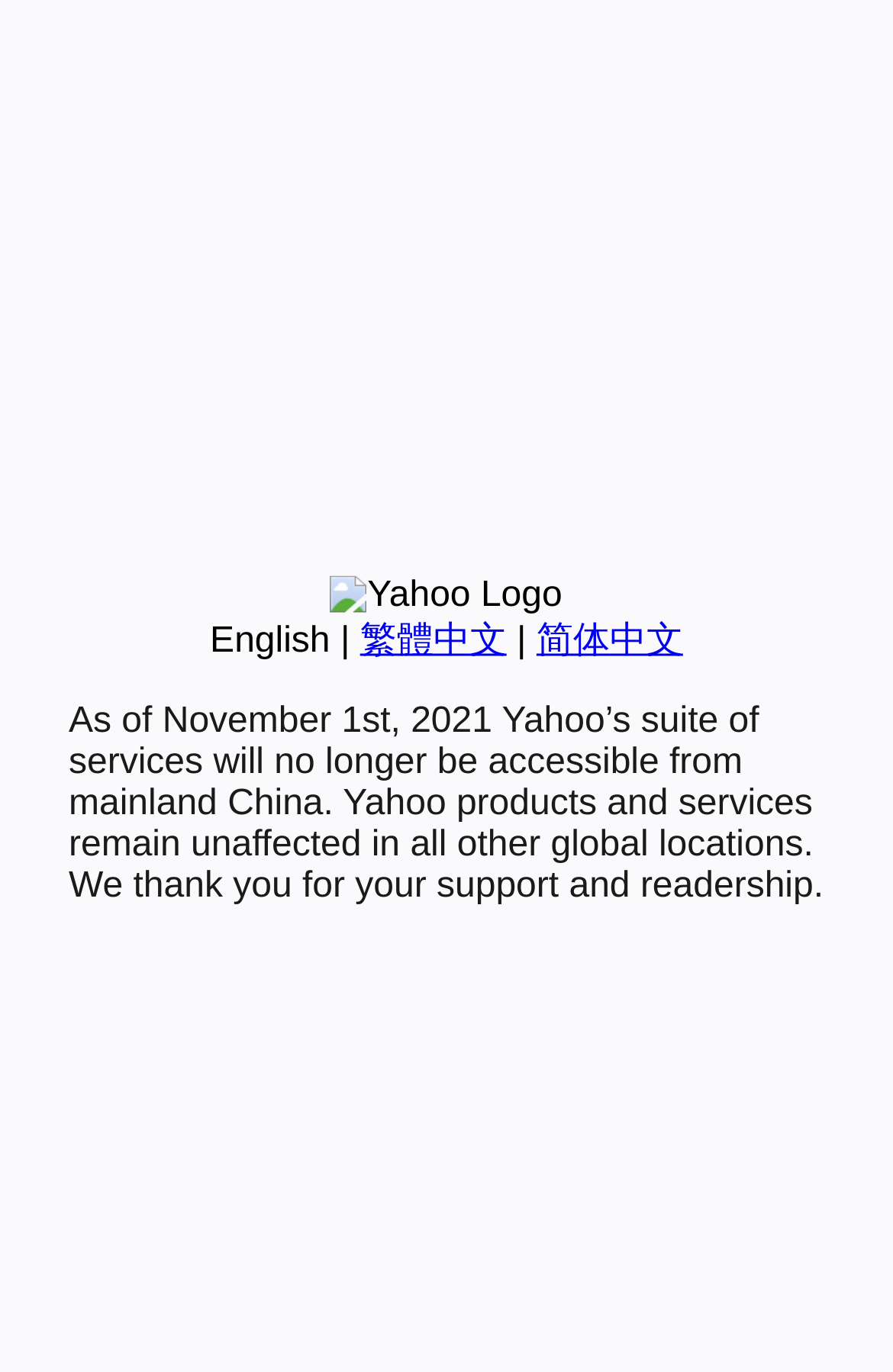Extract the bounding box coordinates for the UI element described as: "U-M Nondiscrimination Policy(link is external)".

None